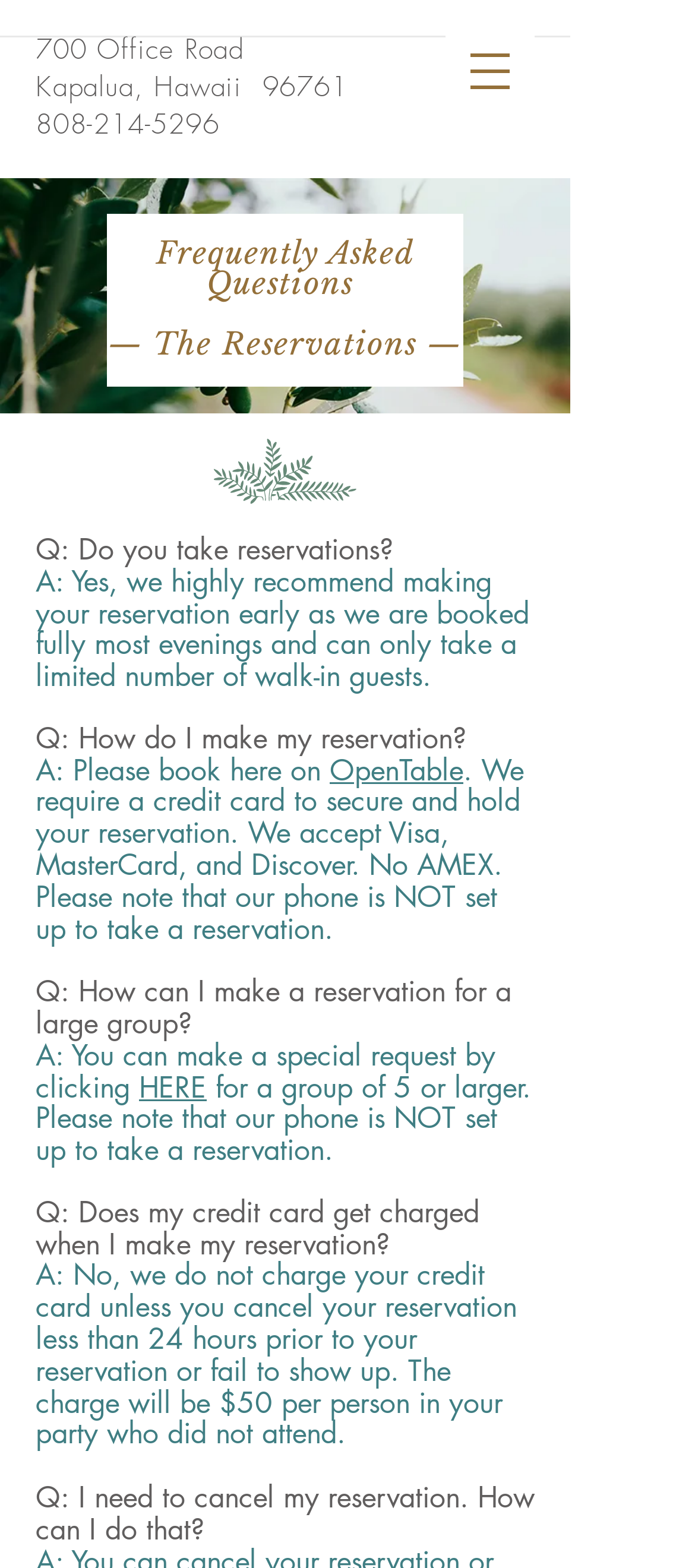Please provide a comprehensive answer to the question below using the information from the image: How can I make a reservation for a large group?

I found the answer by looking at the Frequently Asked Questions section, where it says 'Q: How can I make a reservation for a large group?' and the answer is 'A: You can make a special request by clicking HERE'.